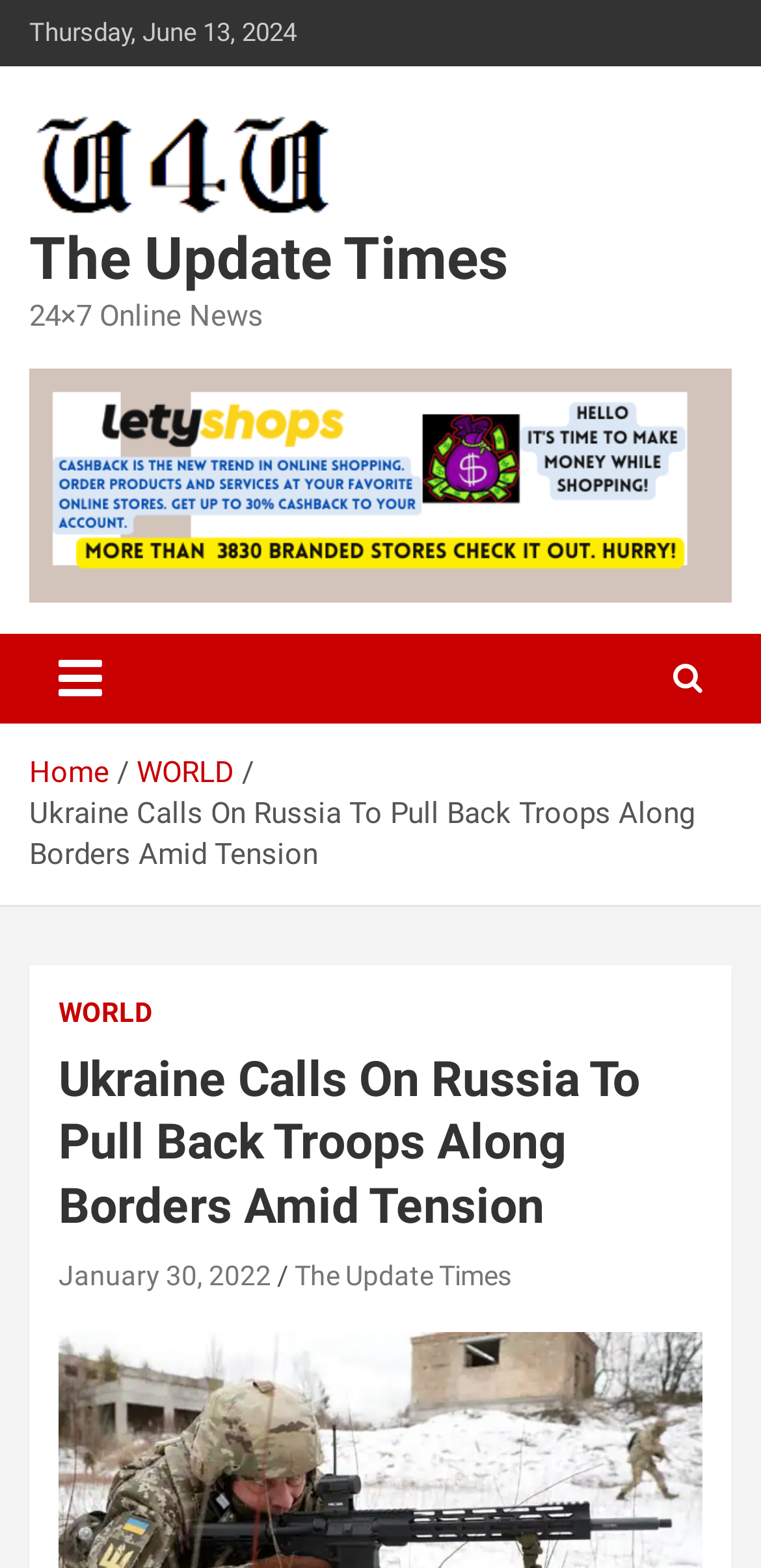Find the UI element described as: "WORLD" and predict its bounding box coordinates. Ensure the coordinates are four float numbers between 0 and 1, [left, top, right, bottom].

[0.179, 0.482, 0.308, 0.504]